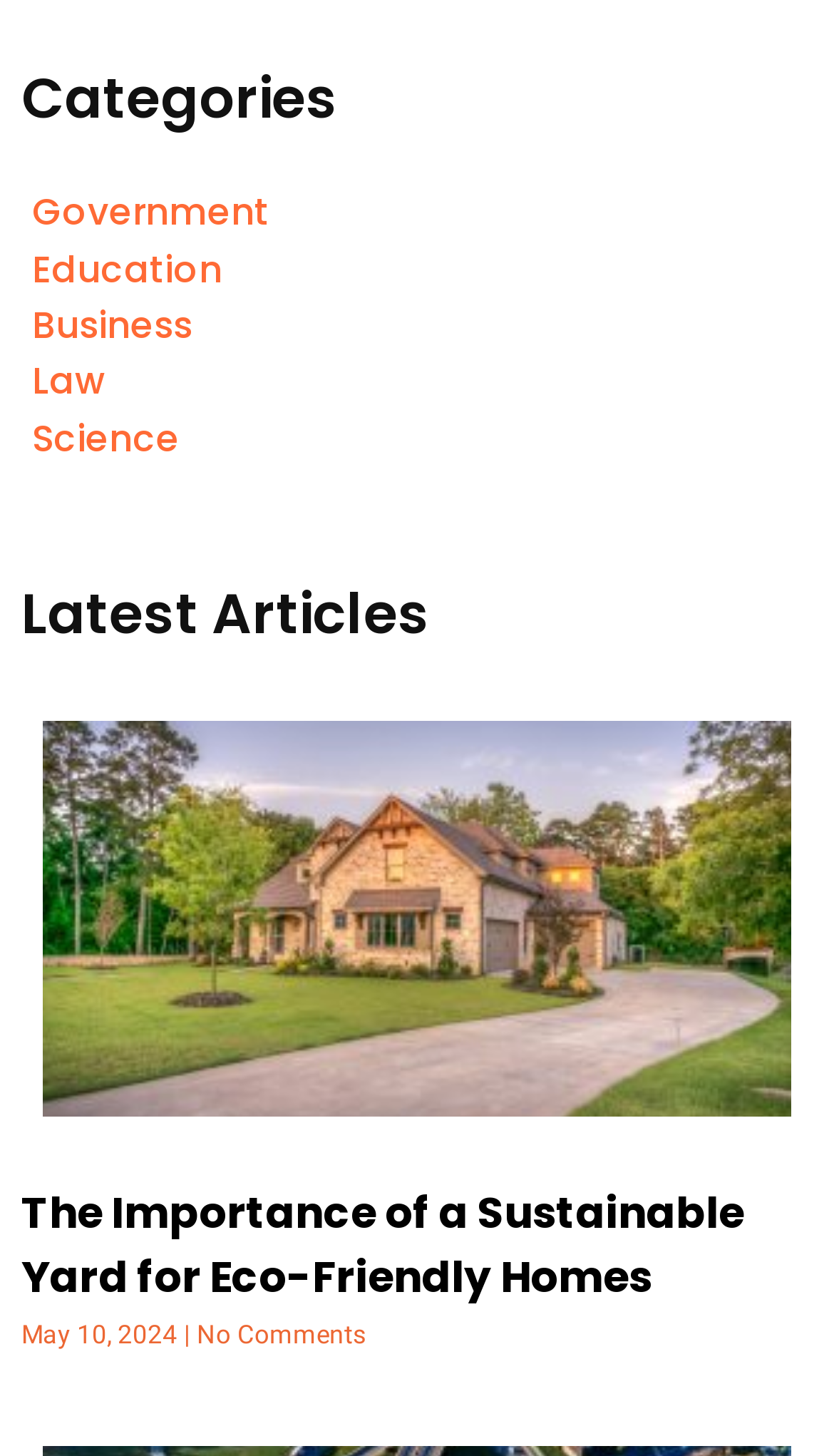Locate the bounding box of the UI element with the following description: "Education".

[0.038, 0.165, 0.974, 0.204]